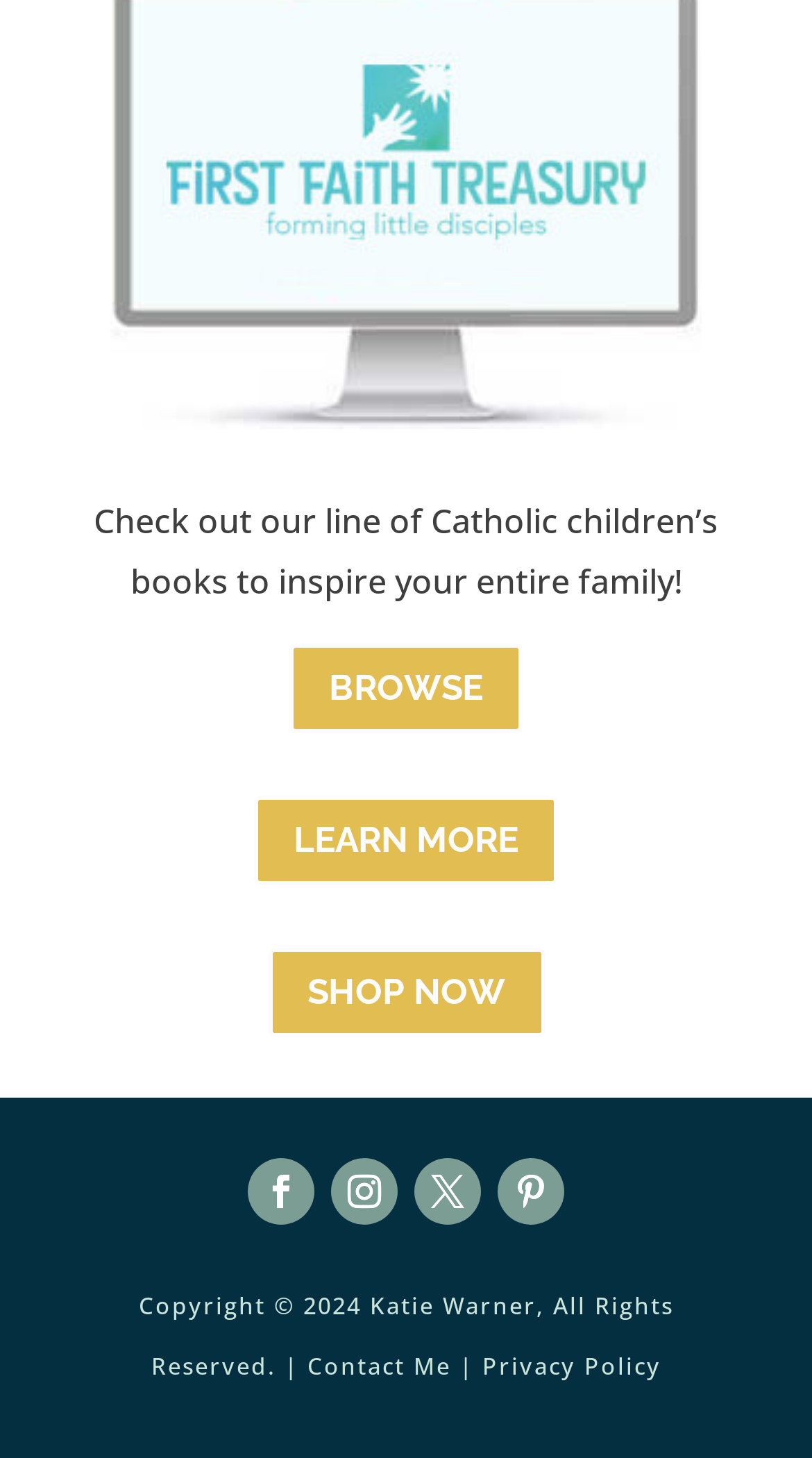What is the main theme of this website? Look at the image and give a one-word or short phrase answer.

Catholic children's books